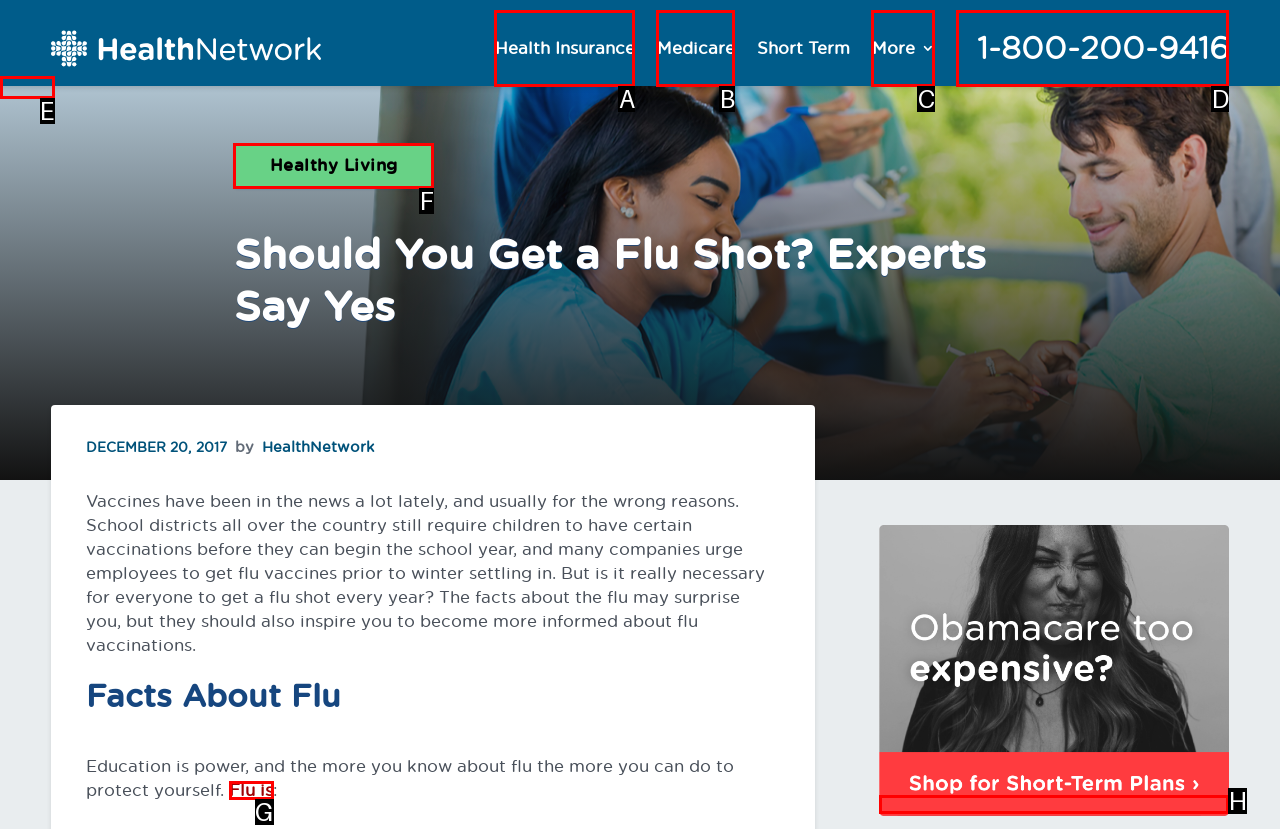Select the letter of the element you need to click to complete this task: Shop for short term plans
Answer using the letter from the specified choices.

H